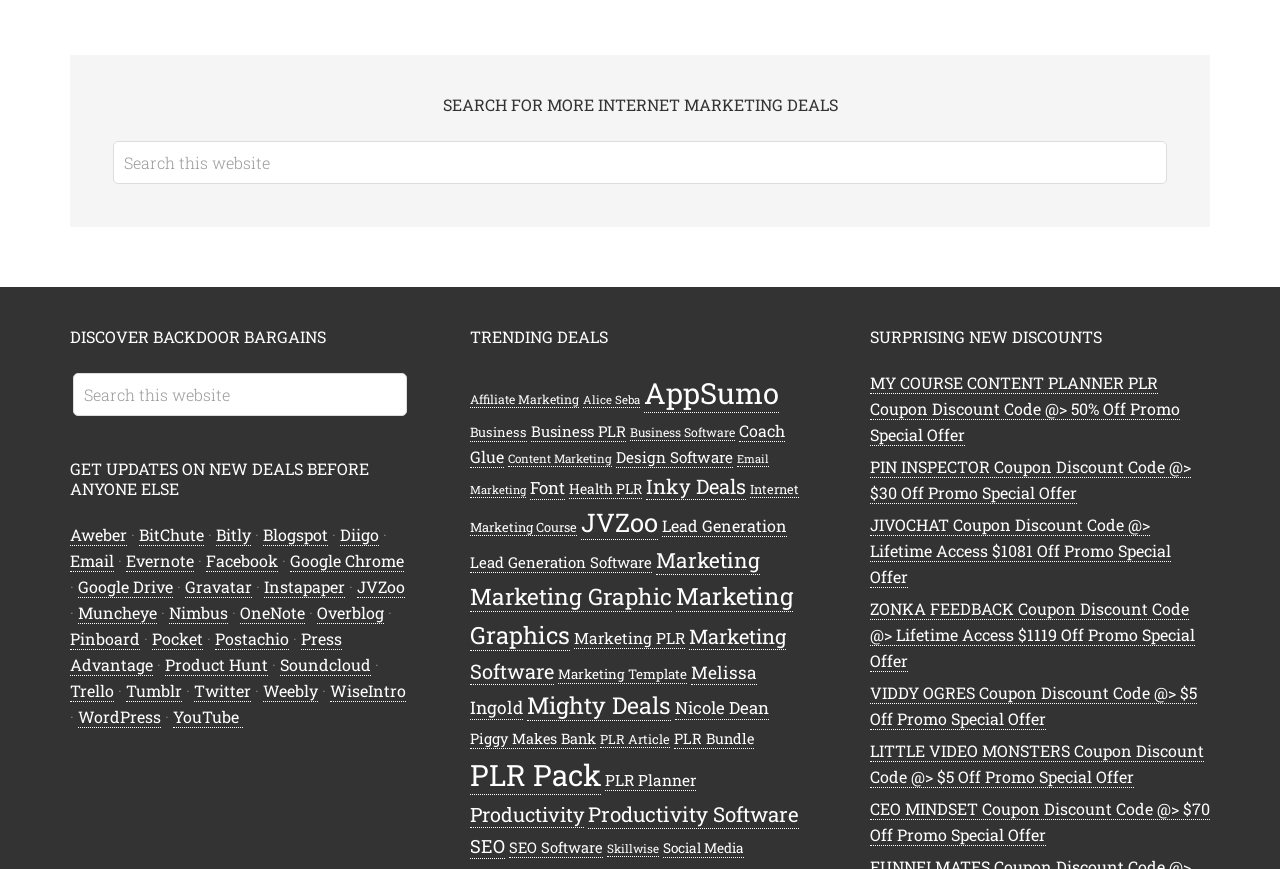How many links are there under the 'TRENDING DEALS' heading?
Look at the image and respond with a single word or a short phrase.

21